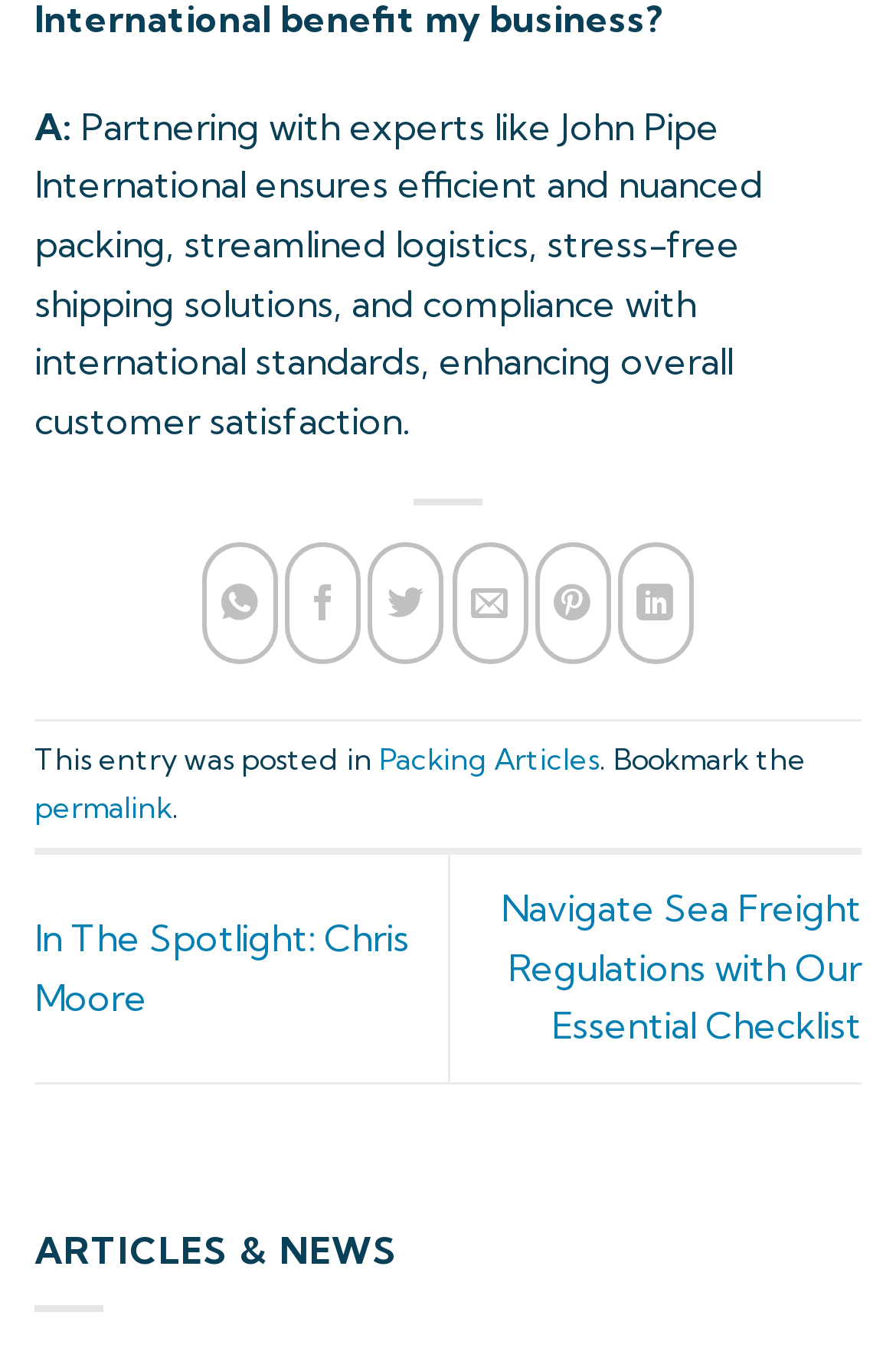Identify the coordinates of the bounding box for the element described below: "Packing Articles". Return the coordinates as four float numbers between 0 and 1: [left, top, right, bottom].

[0.423, 0.549, 0.669, 0.577]